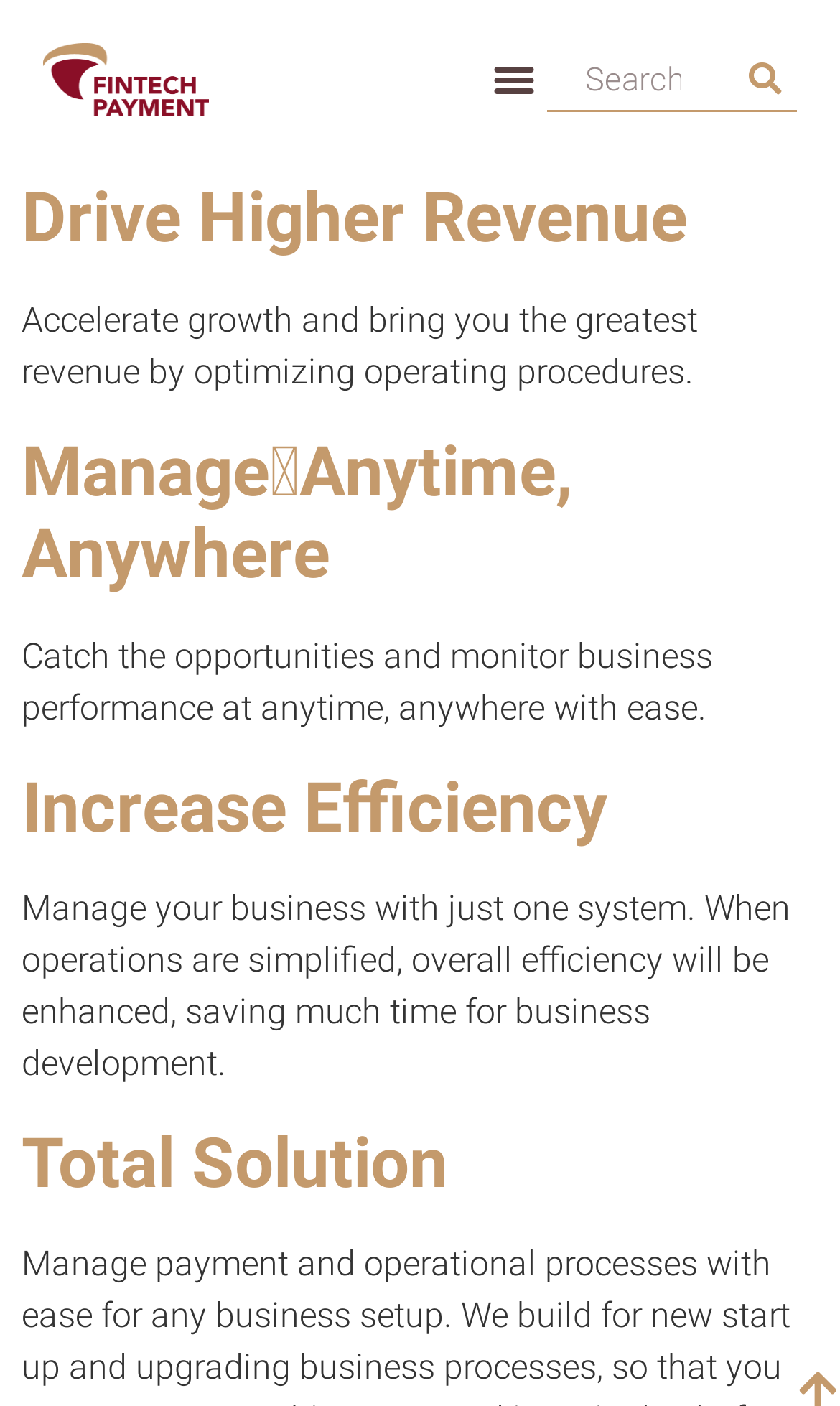Calculate the bounding box coordinates for the UI element based on the following description: "Increase Efficiency". Ensure the coordinates are four float numbers between 0 and 1, i.e., [left, top, right, bottom].

[0.026, 0.545, 0.723, 0.603]